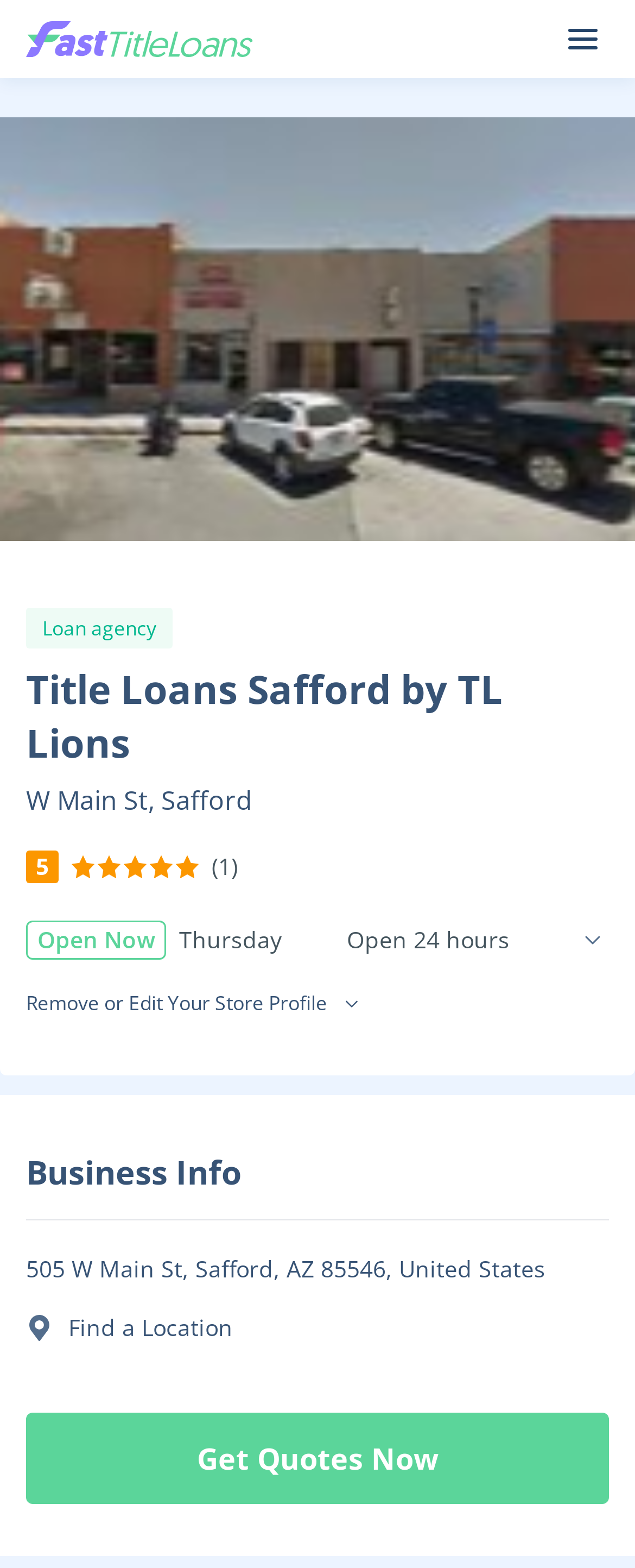Offer a meticulous description of the webpage's structure and content.

This webpage is about Title Loans Safford by TL Lions, located at W Main St, Safford. At the top, there is a logo image and a link on the left side, accompanied by a smaller image on the right side. Below this, there is a large figure with an image of the loan agency.

The main content of the page is divided into sections. The first section has a heading with the title of the loan agency, followed by a rating system with five images and a text "5" indicating the rating. Below this, there are several images and texts displaying the business hours, including "Open Now" and "Open 24 hours" on Thursdays.

On the right side of the business hours section, there is an image and a textbox with a prompt to "Remove or Edit Your Store Profile". Below this, there are two links to edit or remove the profile.

The next section is headed by "Business Info" and contains the address of the loan agency, "505 W Main St, Safford, AZ 85546, United States". Below this, there are two buttons, "Find a Location" and "Get Quotes Now", with an image on the "Find a Location" button.